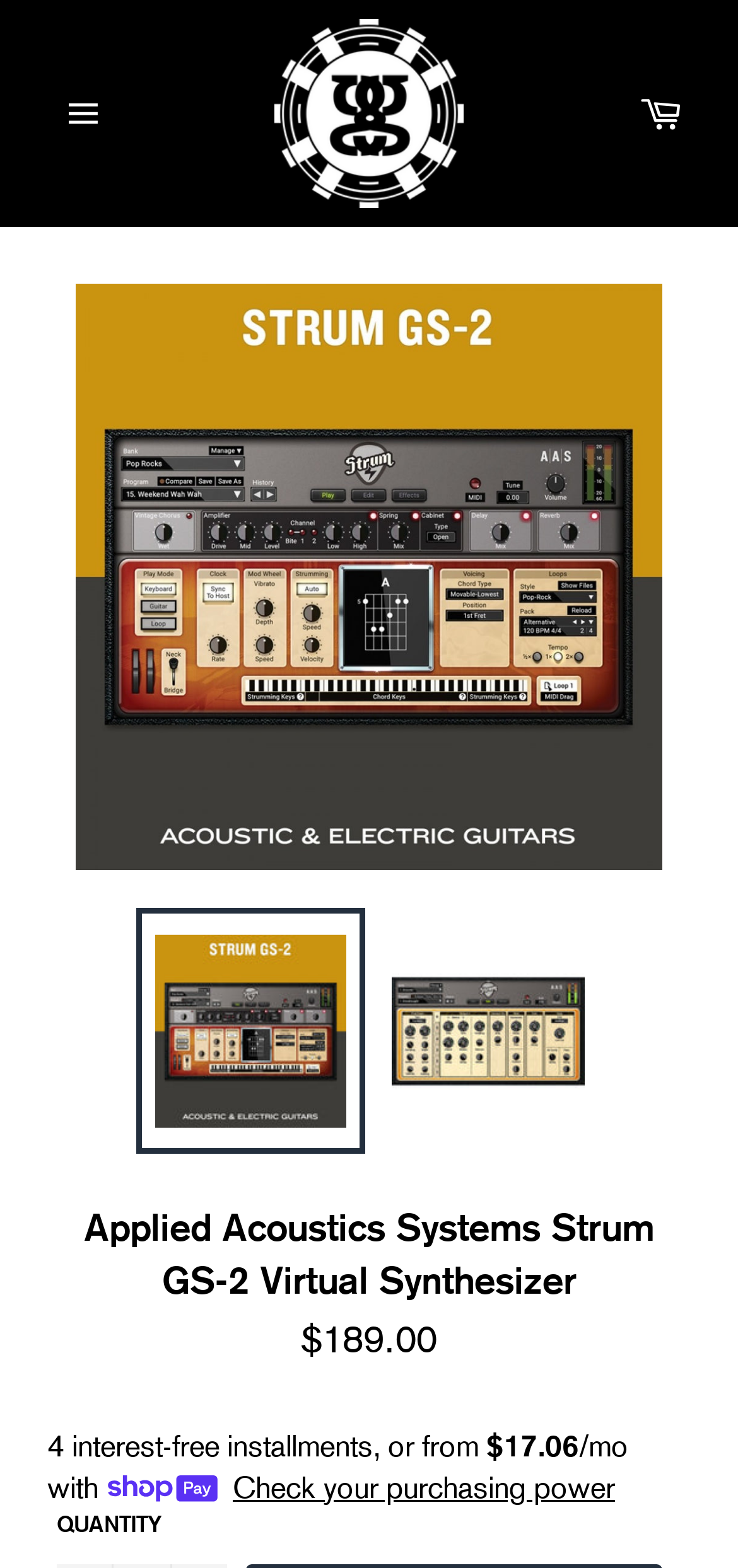Extract the bounding box coordinates of the UI element described: "Check your purchasing power". Provide the coordinates in the format [left, top, right, bottom] with values ranging from 0 to 1.

[0.315, 0.936, 0.833, 0.962]